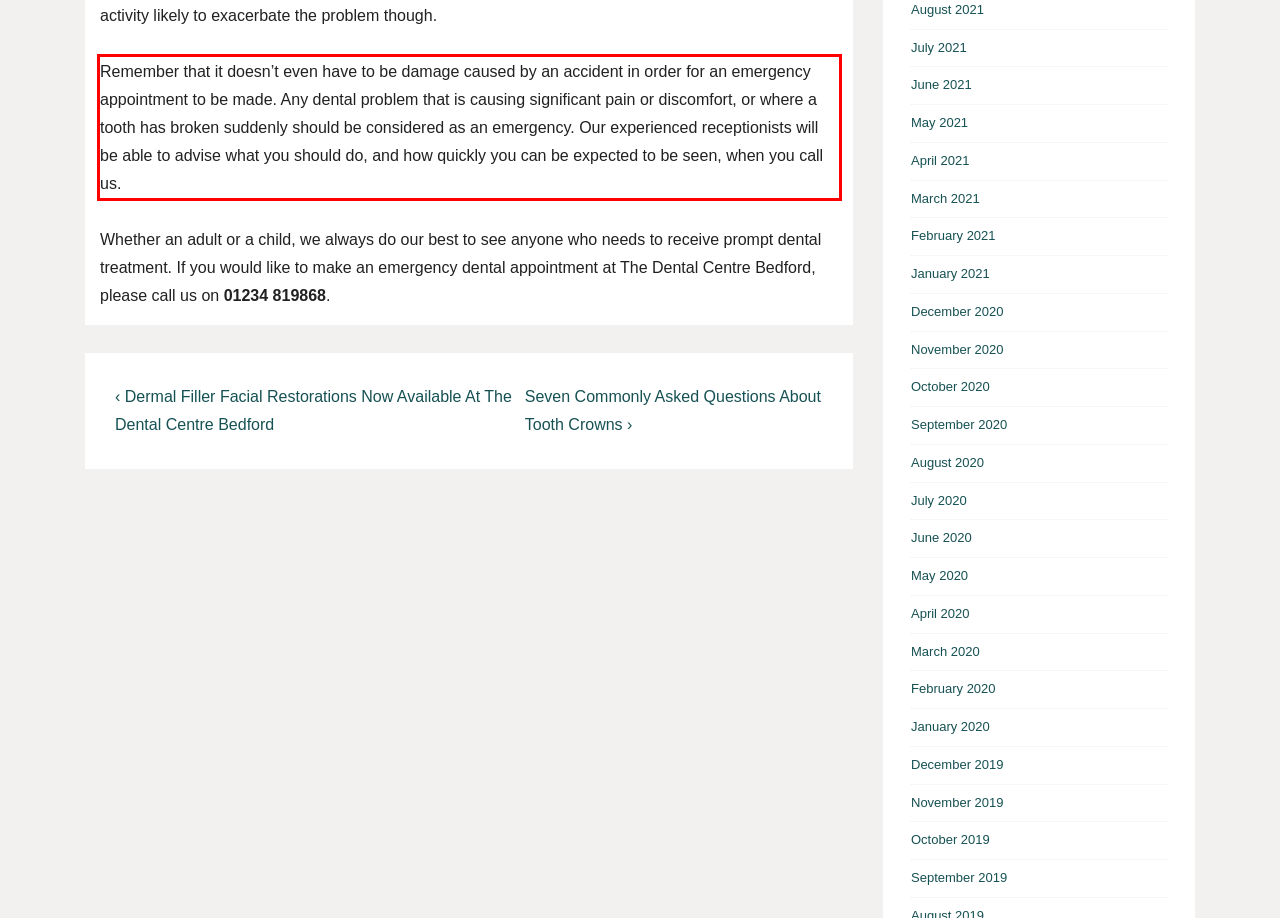Given a webpage screenshot, identify the text inside the red bounding box using OCR and extract it.

Remember that it doesn’t even have to be damage caused by an accident in order for an emergency appointment to be made. Any dental problem that is causing significant pain or discomfort, or where a tooth has broken suddenly should be considered as an emergency. Our experienced receptionists will be able to advise what you should do, and how quickly you can be expected to be seen, when you call us.